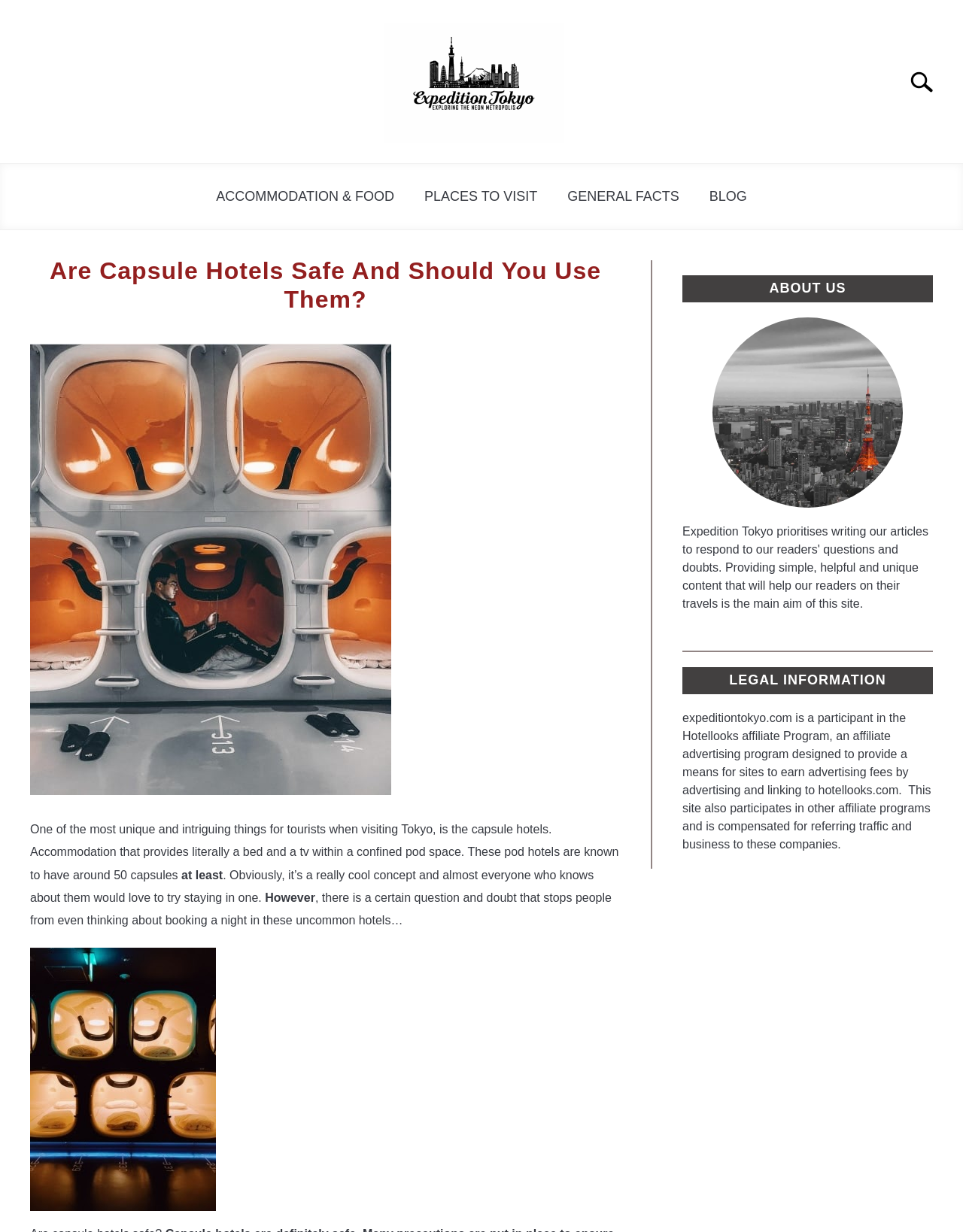Answer in one word or a short phrase: 
Who wrote the article 'Are Capsule Hotels Safe And Should You Use Them?'?

Brandon